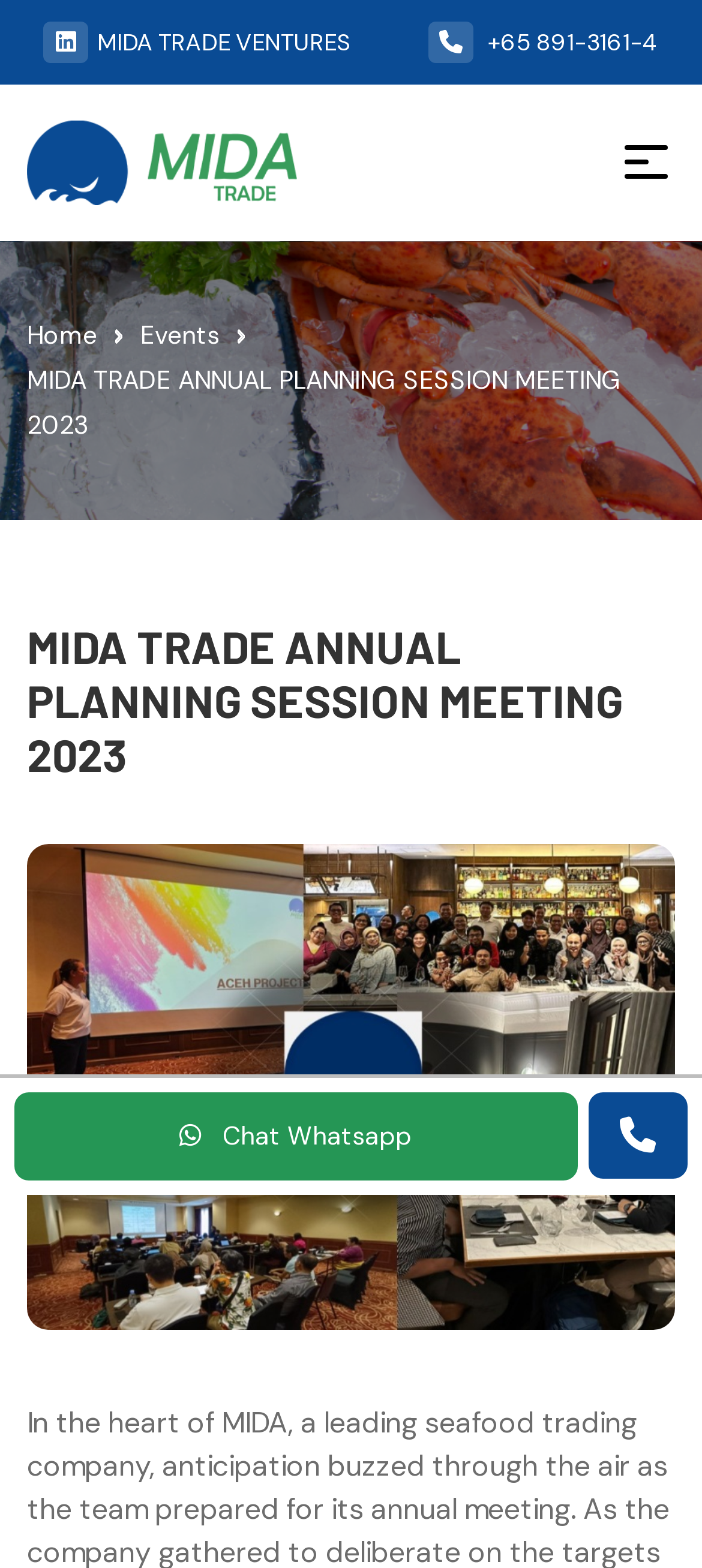Locate the bounding box coordinates of the region to be clicked to comply with the following instruction: "Call +65 891-3161-4". The coordinates must be four float numbers between 0 and 1, in the form [left, top, right, bottom].

[0.61, 0.017, 0.938, 0.037]